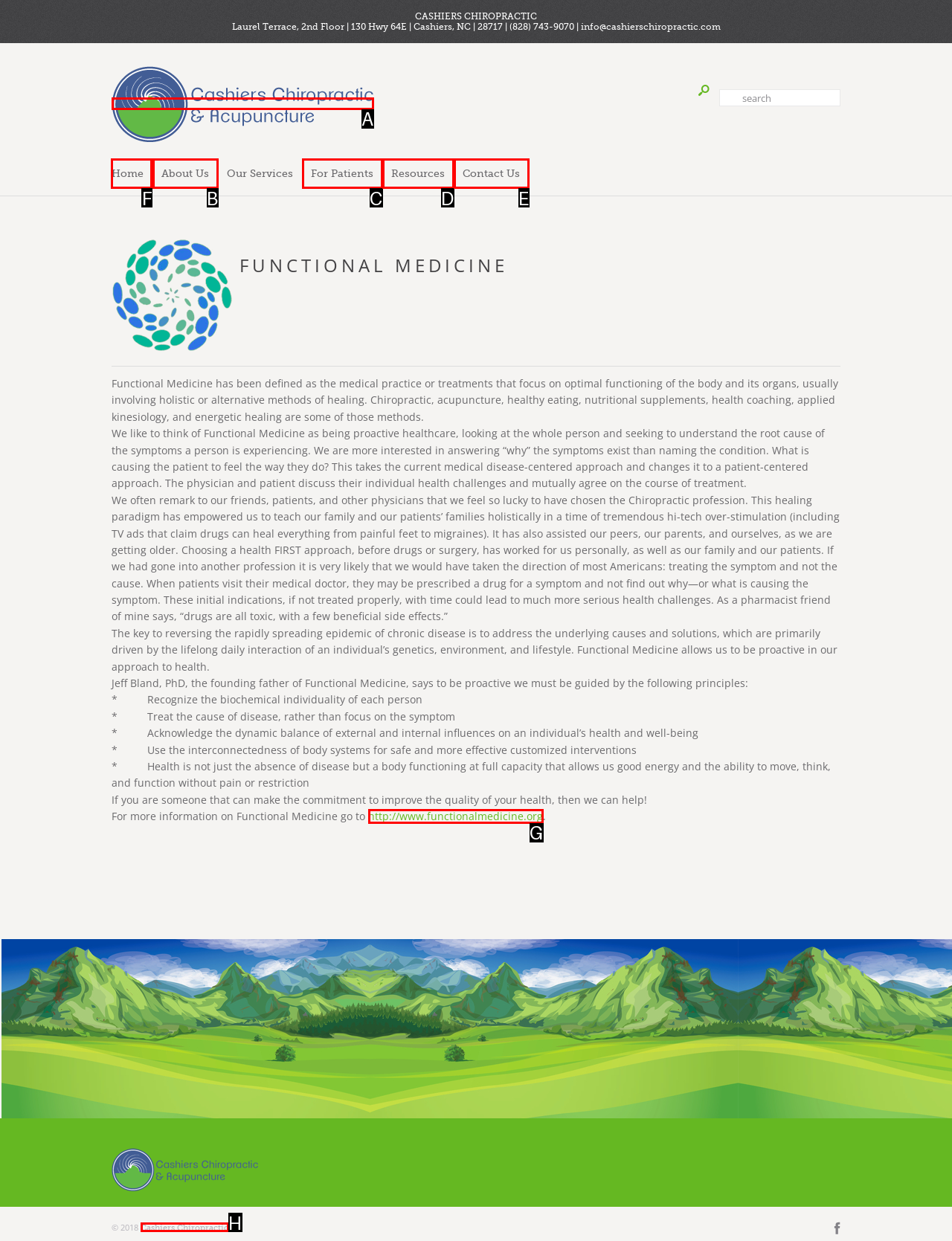Which option should be clicked to execute the following task: Click the 'Home' link? Respond with the letter of the selected option.

F